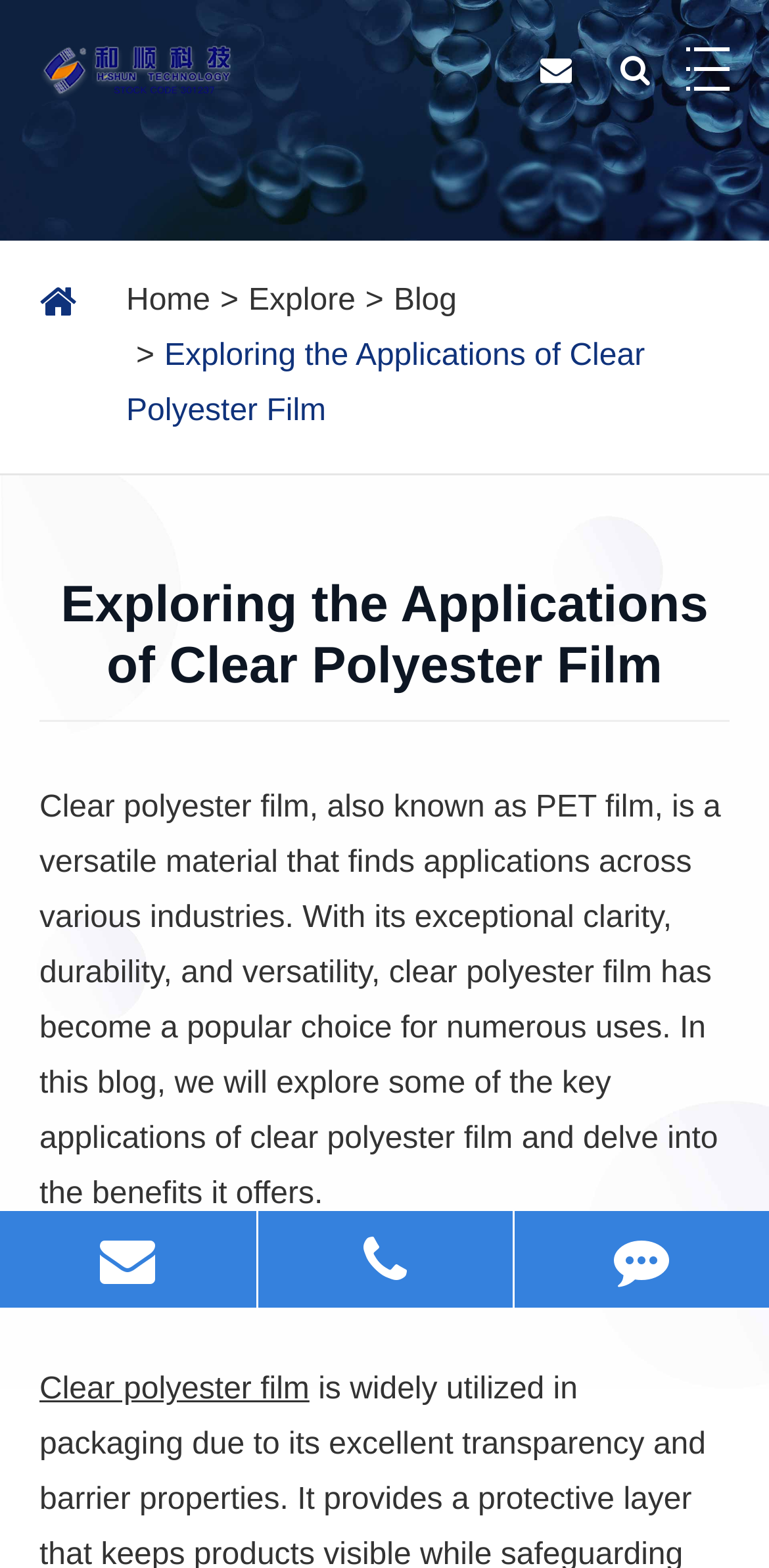Please answer the following question using a single word or phrase: 
How many navigation links are there?

3